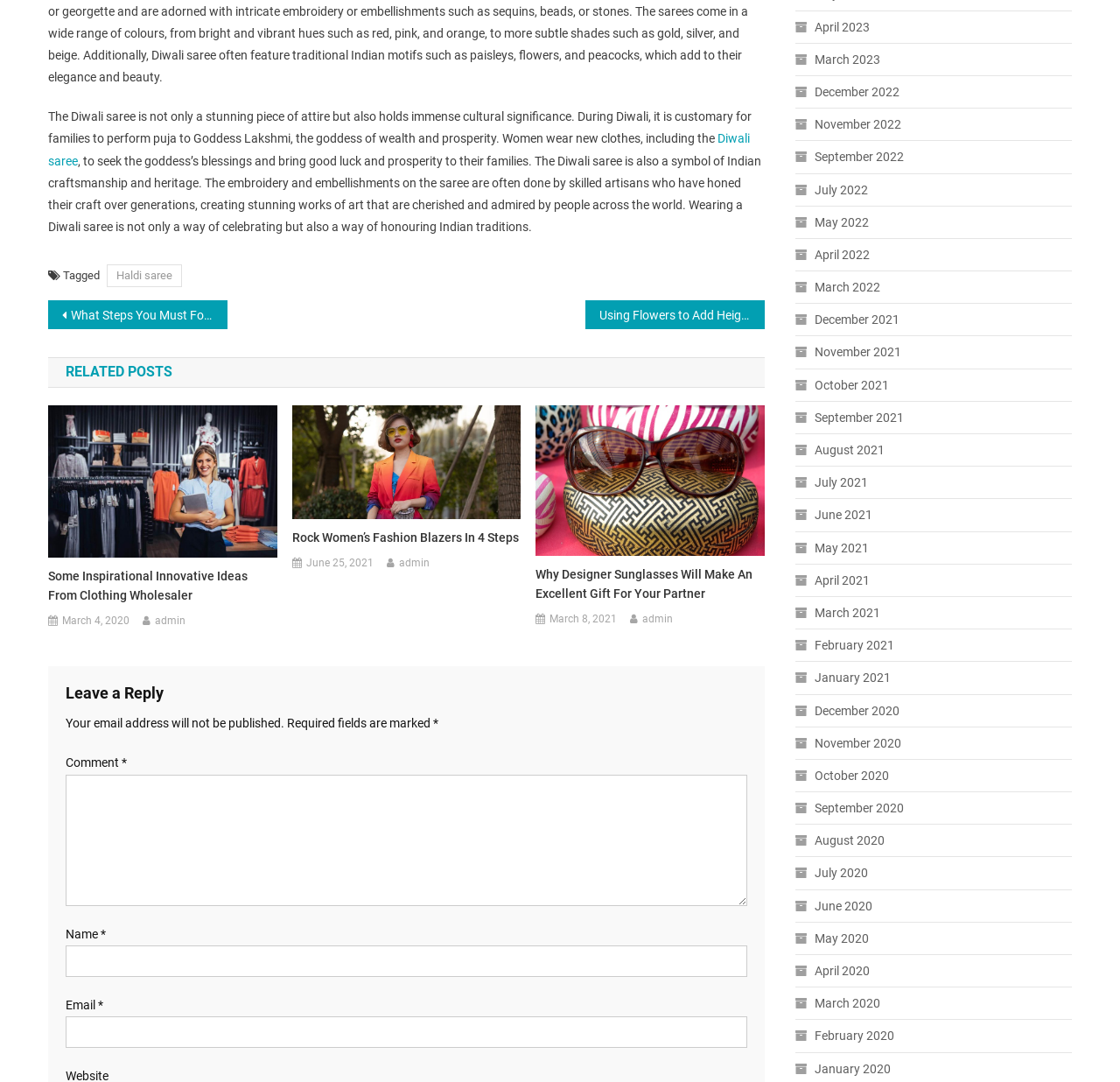Determine the bounding box coordinates for the area that should be clicked to carry out the following instruction: "Read the post about Rock Women’s Fashion Blazers".

[0.261, 0.488, 0.465, 0.506]